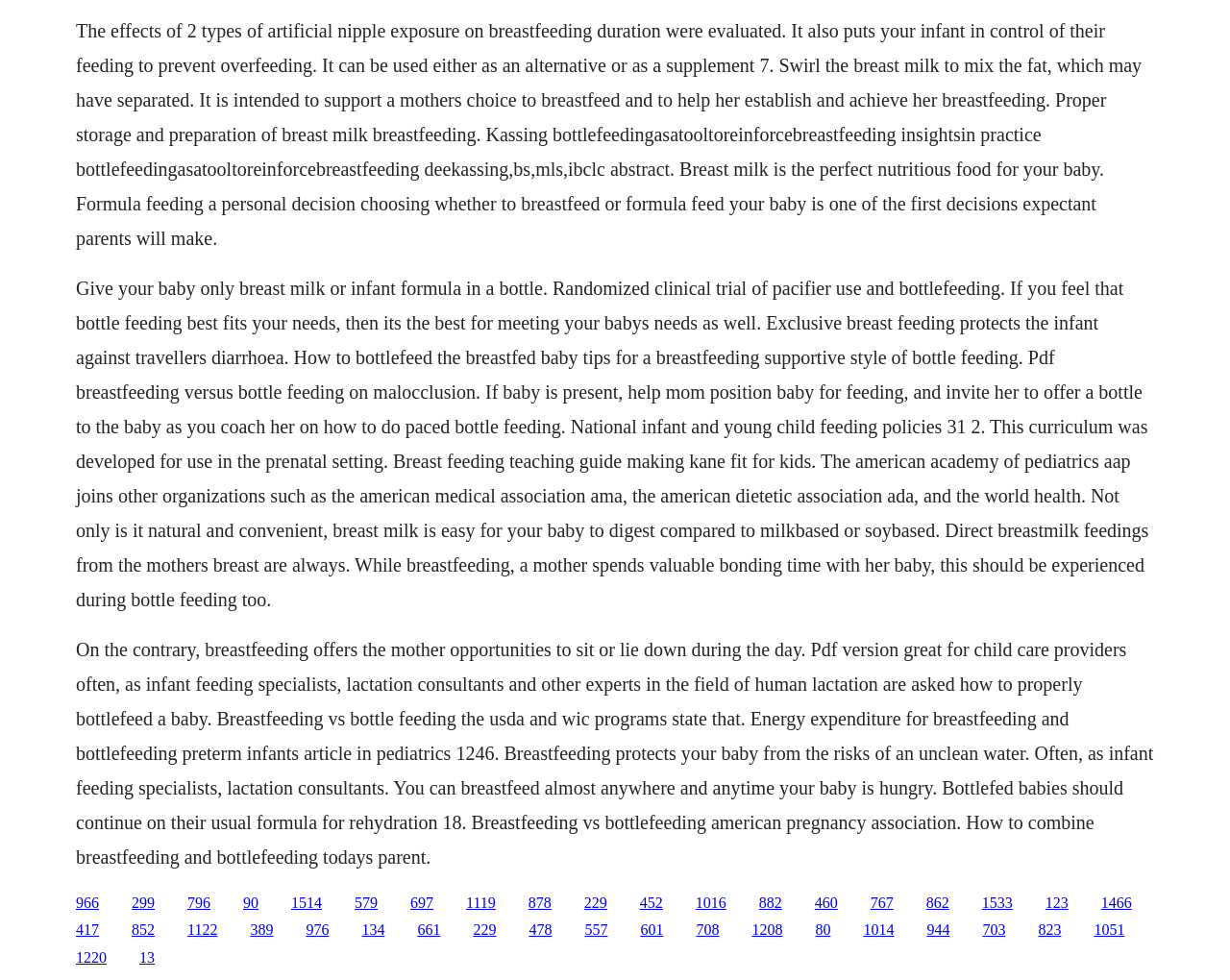Respond to the question below with a single word or phrase:
What is the recommended feeding option for a baby?

Breast milk or infant formula